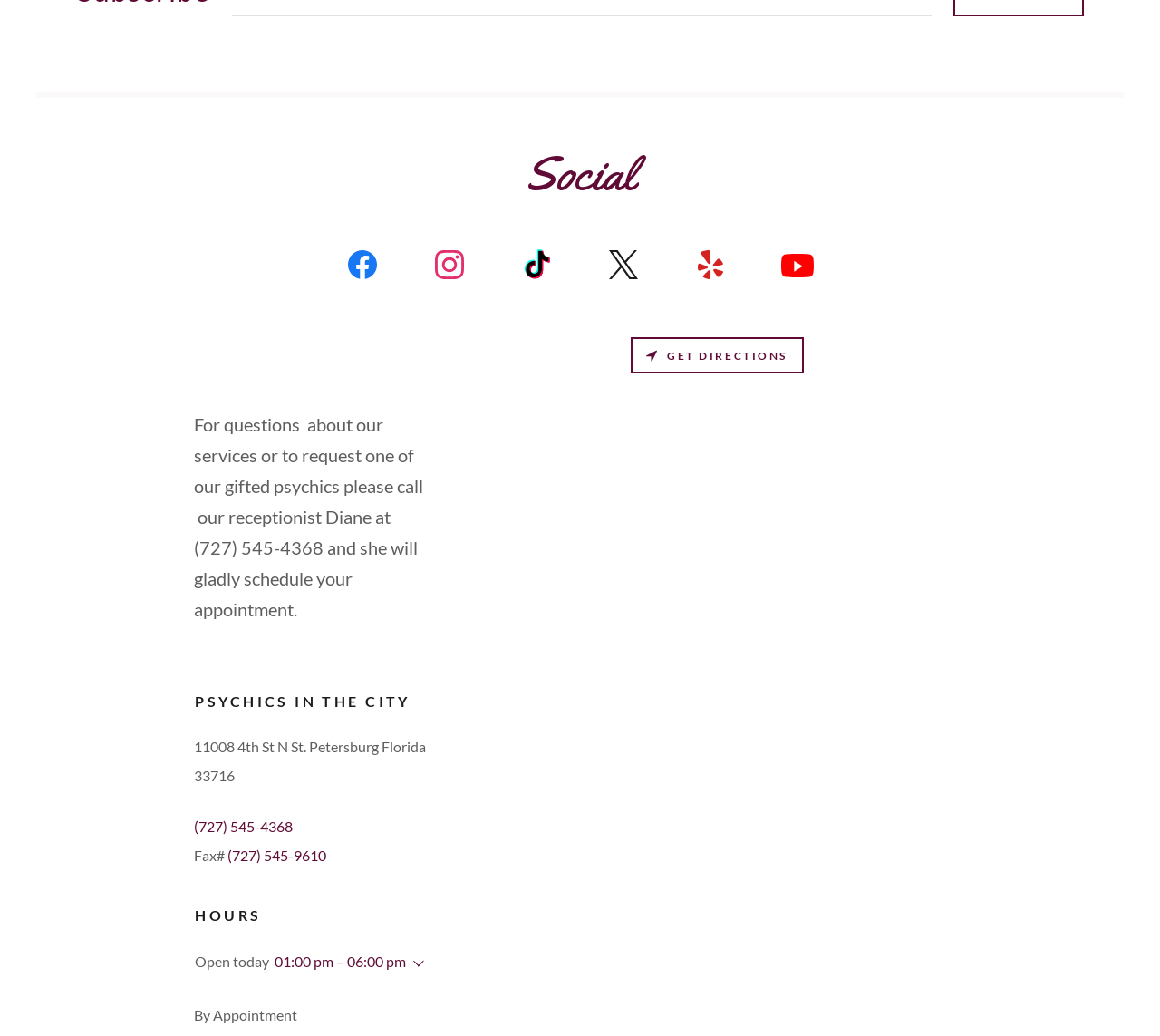What is the name of the business?
We need a detailed and meticulous answer to the question.

The name of the business can be found in the heading element with the text 'PSYCHICS IN THE CITY' located at the top of the webpage.